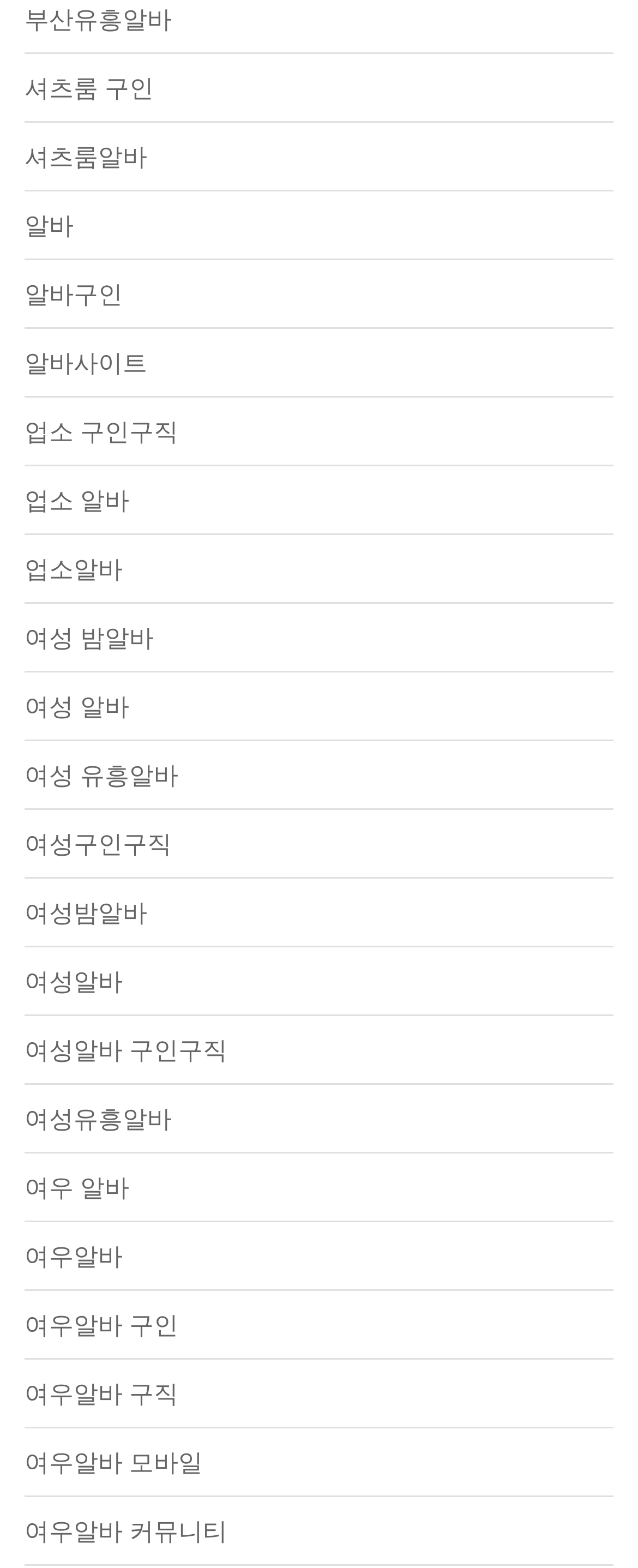Please determine the bounding box coordinates of the element's region to click in order to carry out the following instruction: "Visit 셔츠룸 구인 page". The coordinates should be four float numbers between 0 and 1, i.e., [left, top, right, bottom].

[0.038, 0.045, 0.241, 0.067]